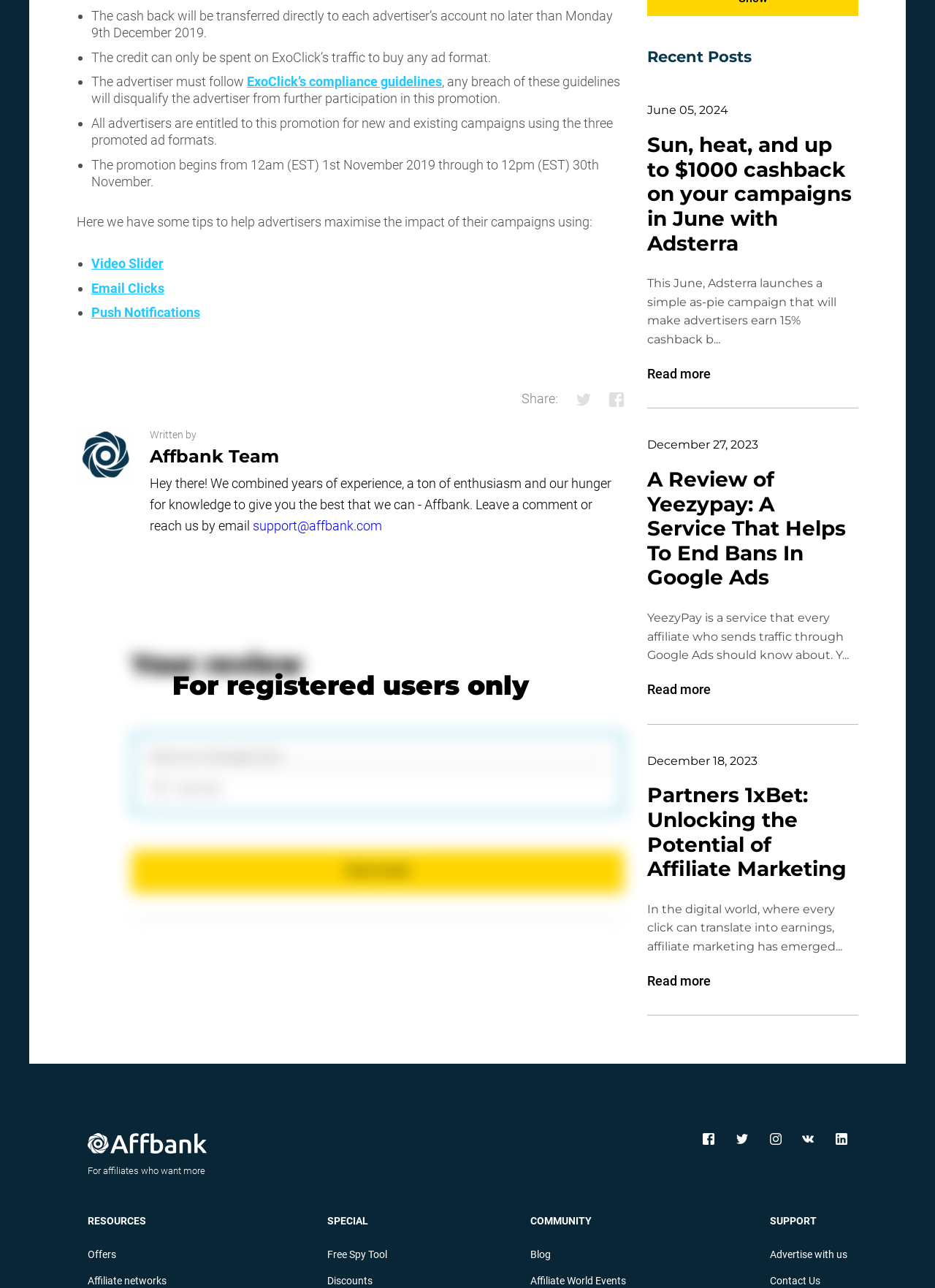Extract the bounding box coordinates of the UI element described: "For affiliates who want more". Provide the coordinates in the format [left, top, right, bottom] with values ranging from 0 to 1.

[0.094, 0.88, 0.221, 0.914]